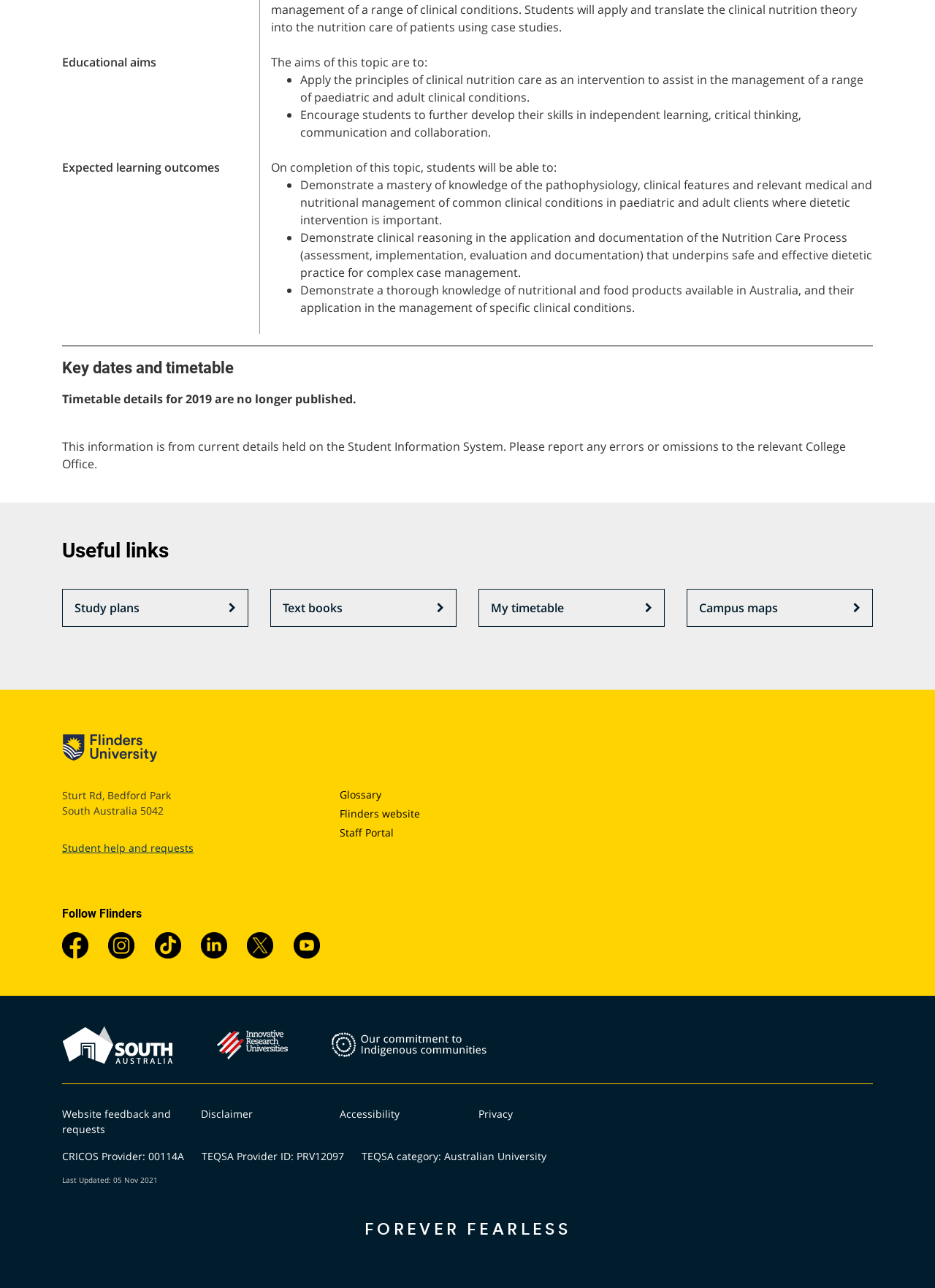Kindly provide the bounding box coordinates of the section you need to click on to fulfill the given instruction: "Click on 'Study plans'".

[0.066, 0.457, 0.266, 0.486]